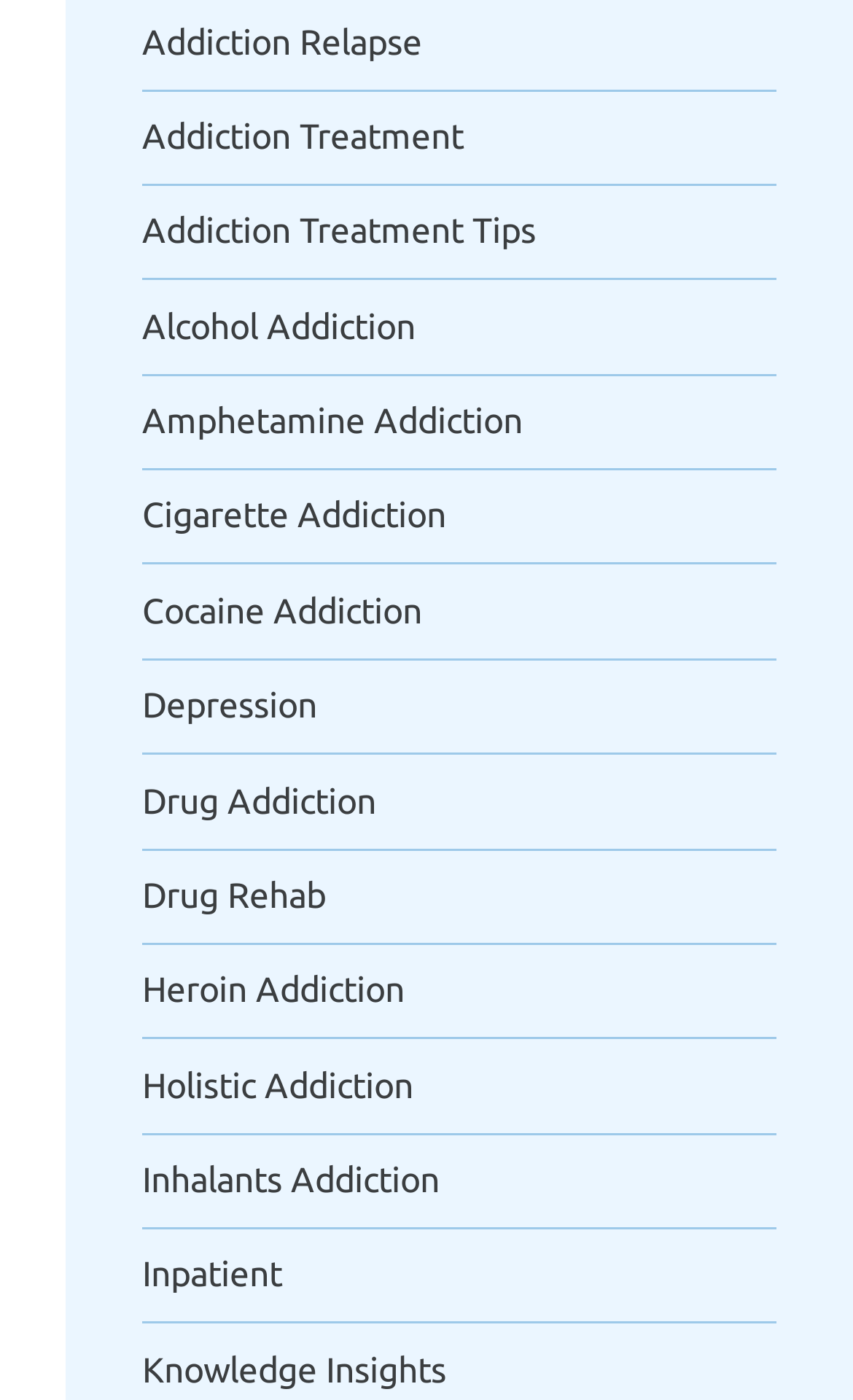Find the bounding box coordinates for the HTML element specified by: "Addiction Treatment Tips".

[0.167, 0.149, 0.911, 0.183]